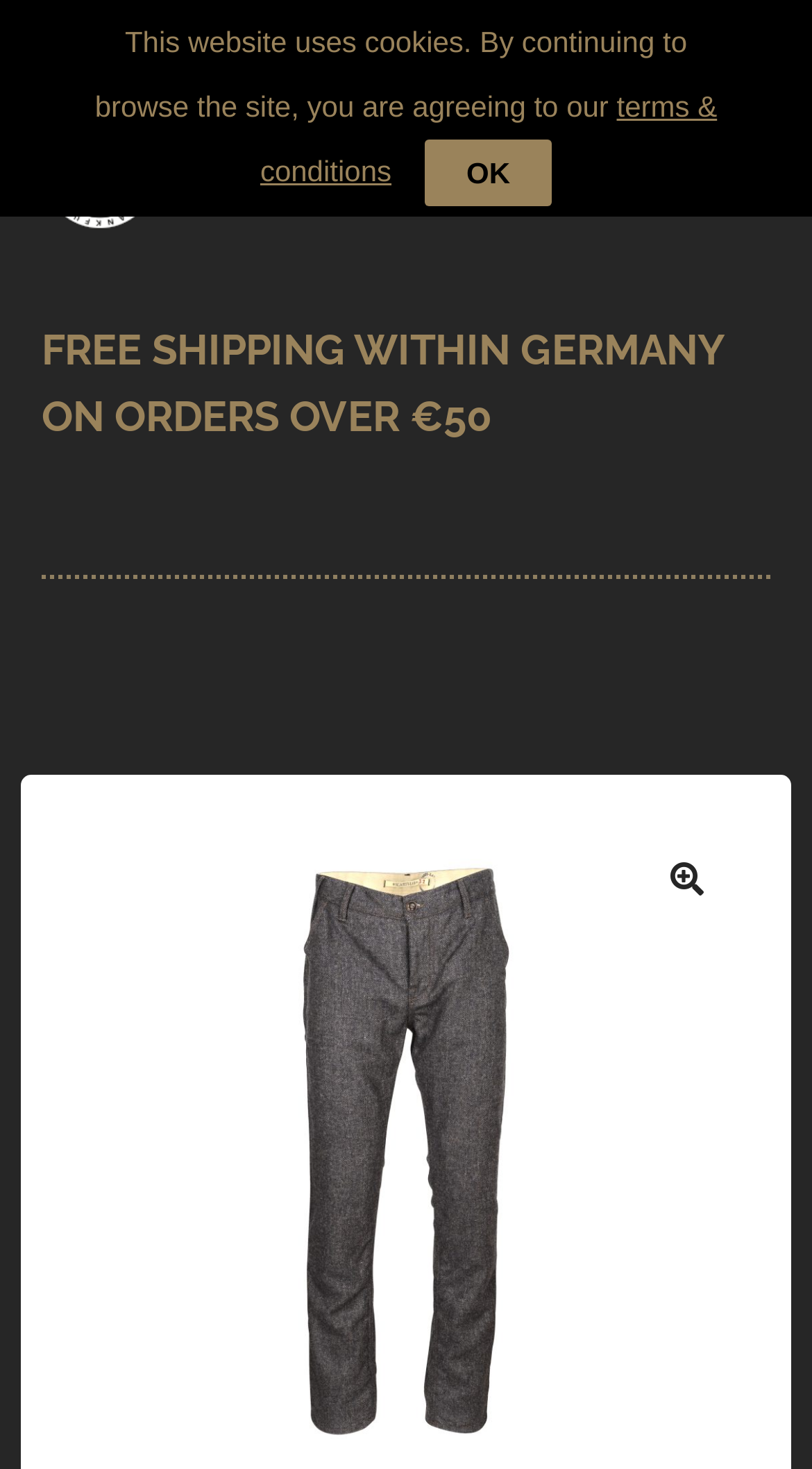Determine the bounding box coordinates of the clickable element to complete this instruction: "Go to the shop page". Provide the coordinates in the format of four float numbers between 0 and 1, [left, top, right, bottom].

[0.0, 0.187, 1.0, 0.255]